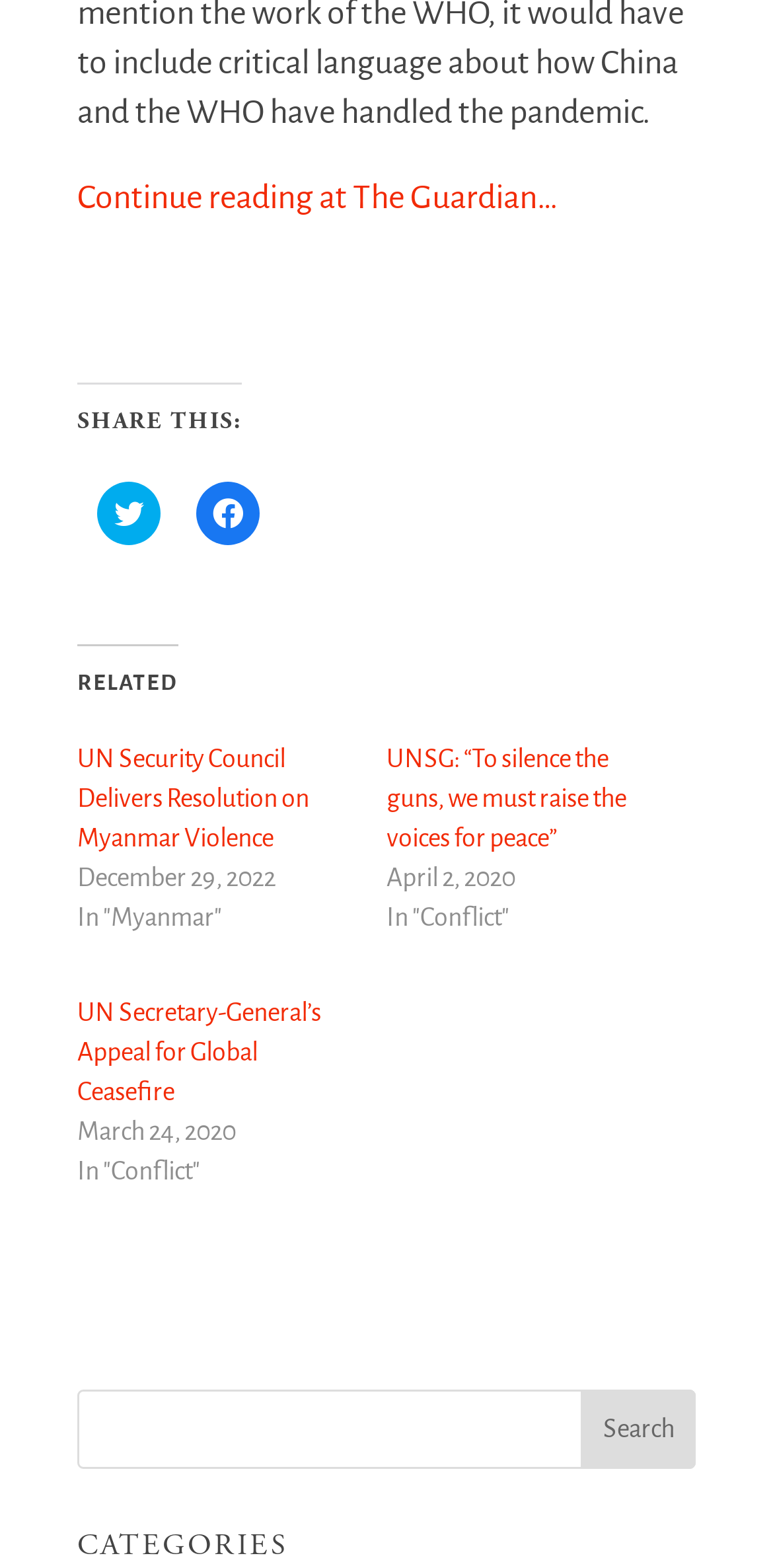Highlight the bounding box coordinates of the element you need to click to perform the following instruction: "Click to share on Twitter."

[0.126, 0.307, 0.208, 0.347]